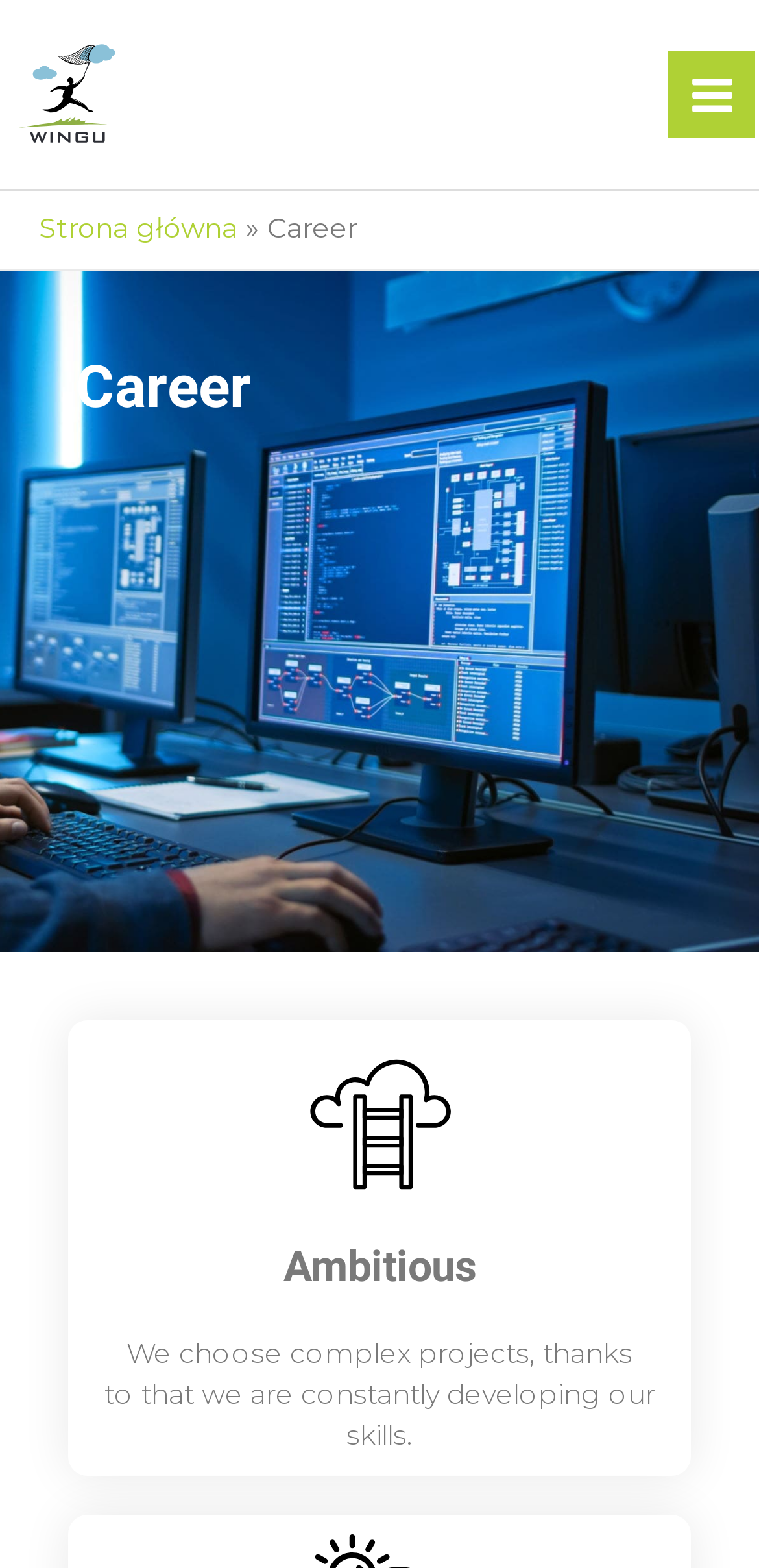What is the theme of the image under the 'Career' section?
Refer to the screenshot and respond with a concise word or phrase.

Wings